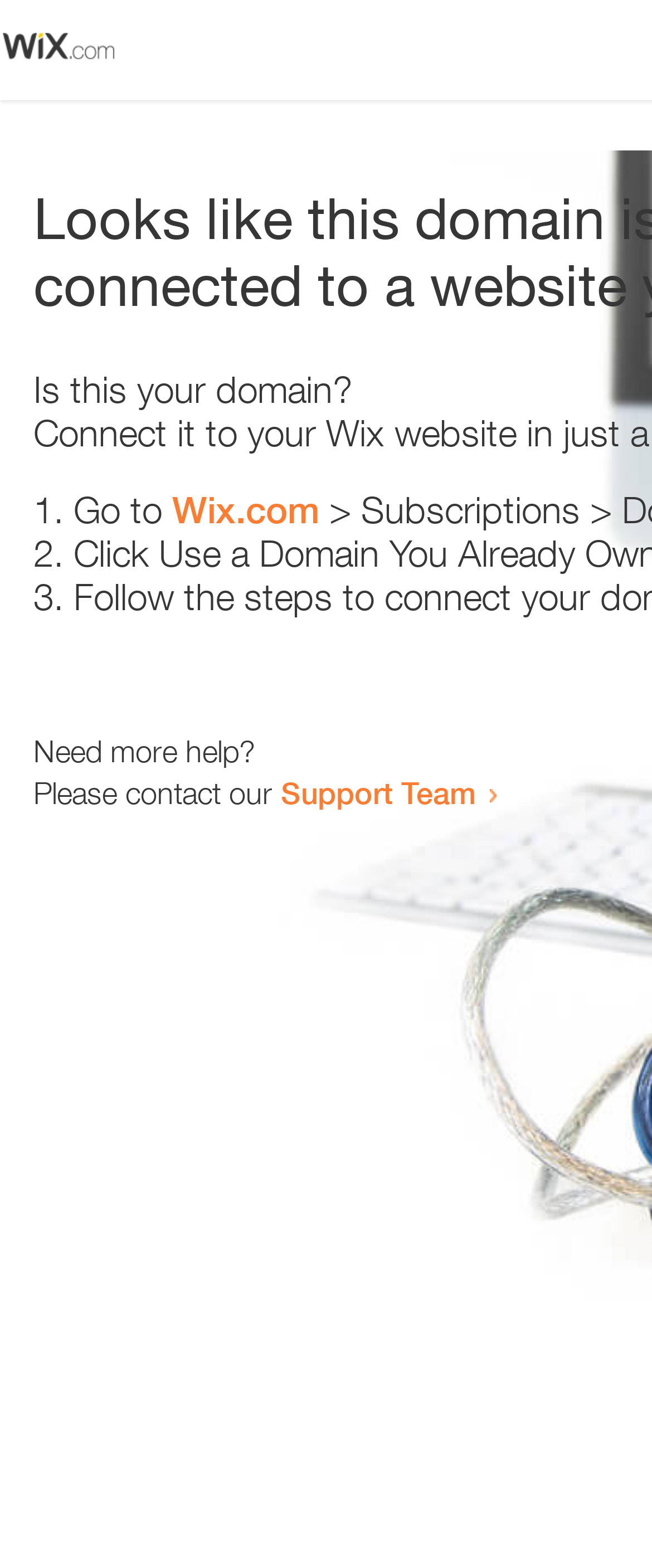Answer in one word or a short phrase: 
What is the purpose of the link?

Contact Support Team